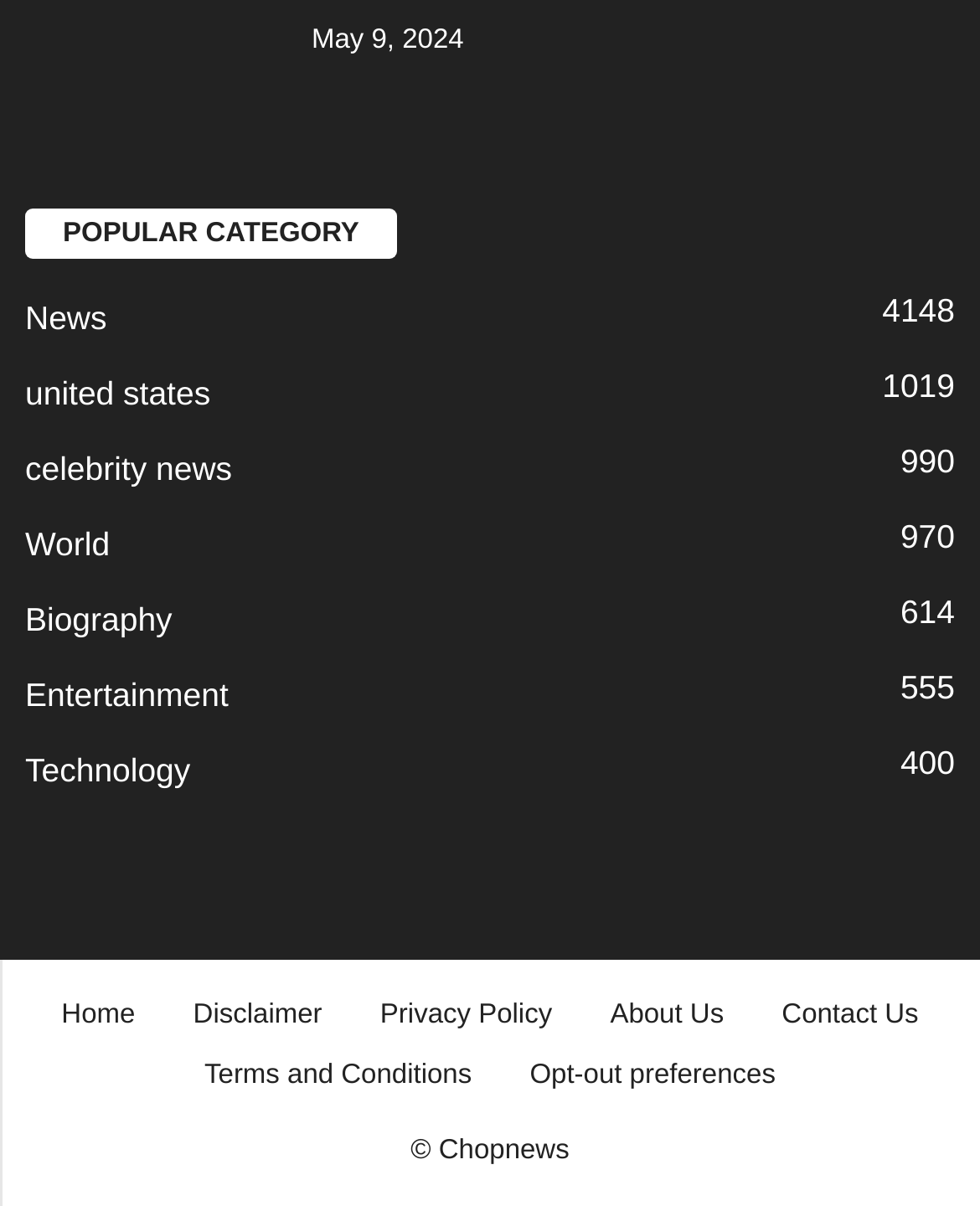Locate the bounding box coordinates of the clickable area to execute the instruction: "read about celebrity news". Provide the coordinates as four float numbers between 0 and 1, represented as [left, top, right, bottom].

[0.026, 0.373, 0.237, 0.405]